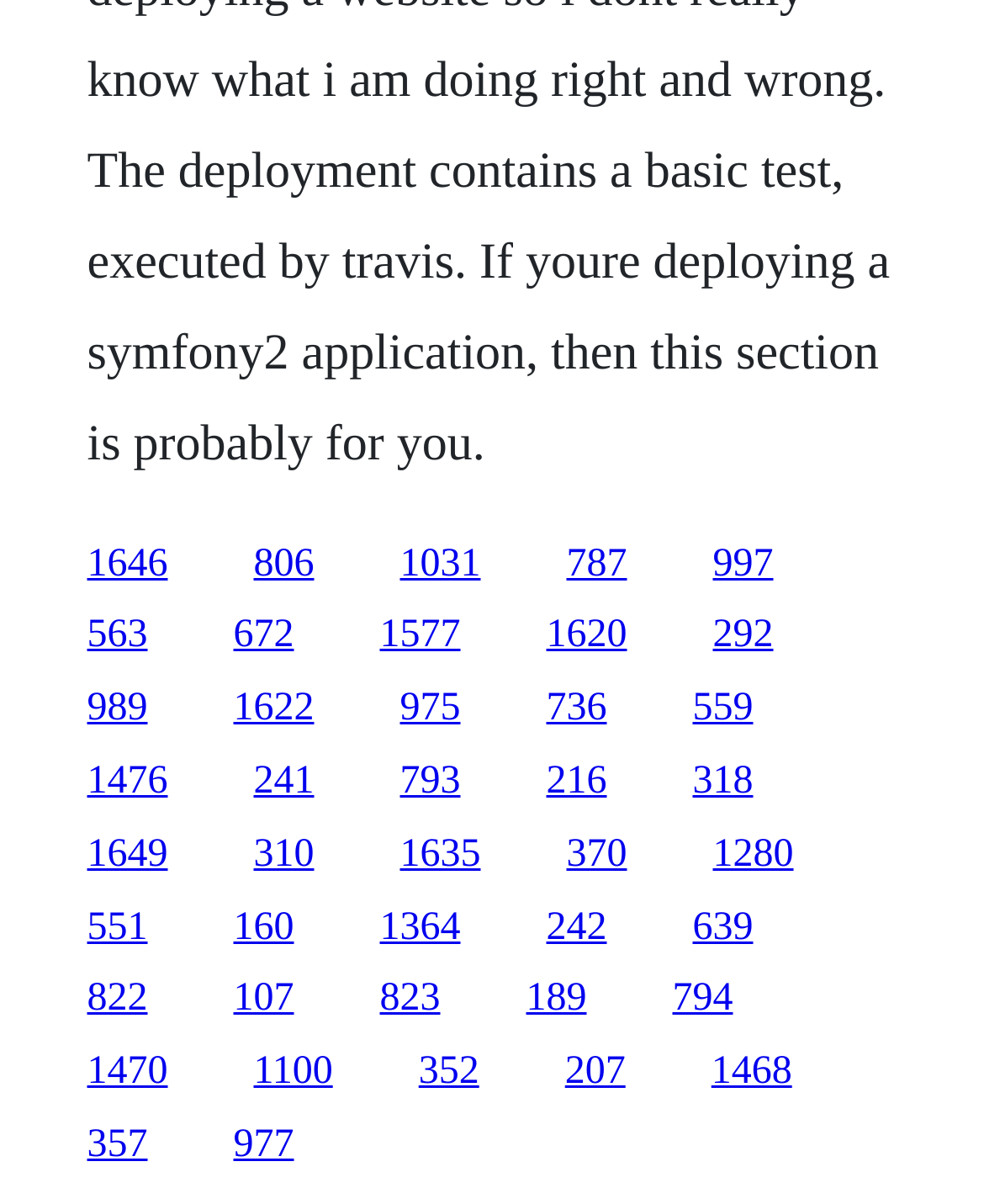Please identify the bounding box coordinates of the area that needs to be clicked to follow this instruction: "follow the fifteenth link".

[0.386, 0.51, 0.468, 0.546]